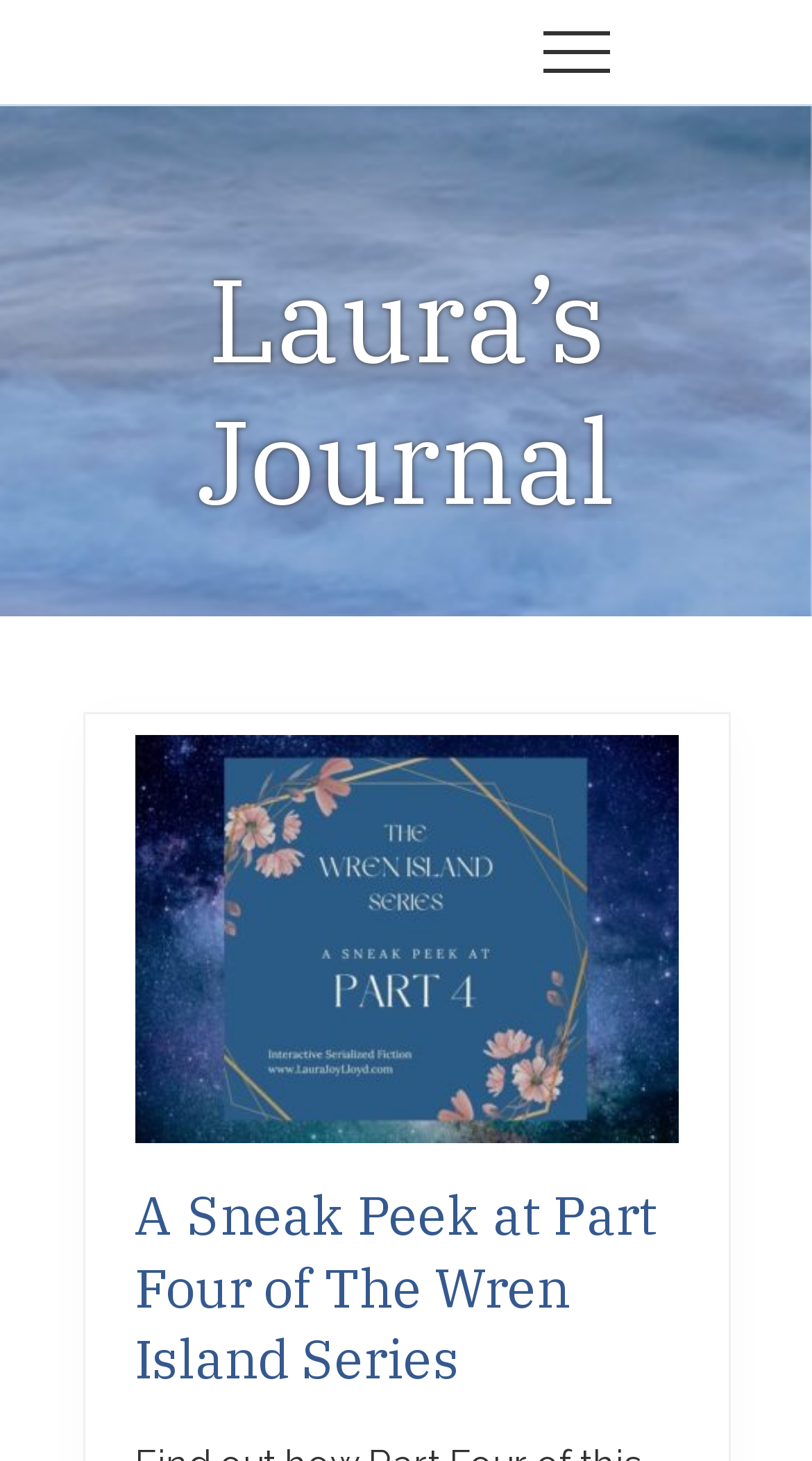Given the description "Menu", determine the bounding box of the corresponding UI element.

[0.627, 0.0, 0.791, 0.071]